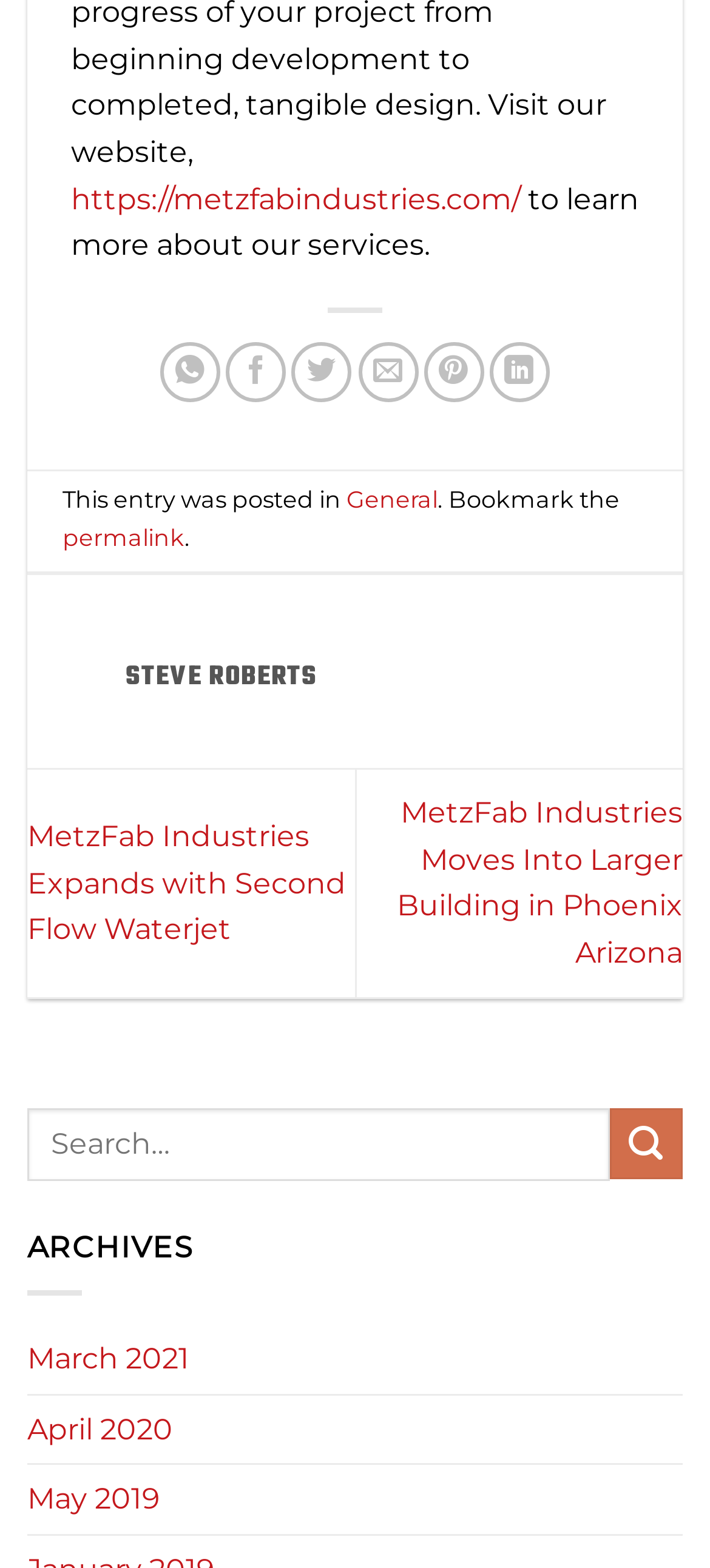How many social media sharing options are available?
Look at the image and provide a short answer using one word or a phrase.

7